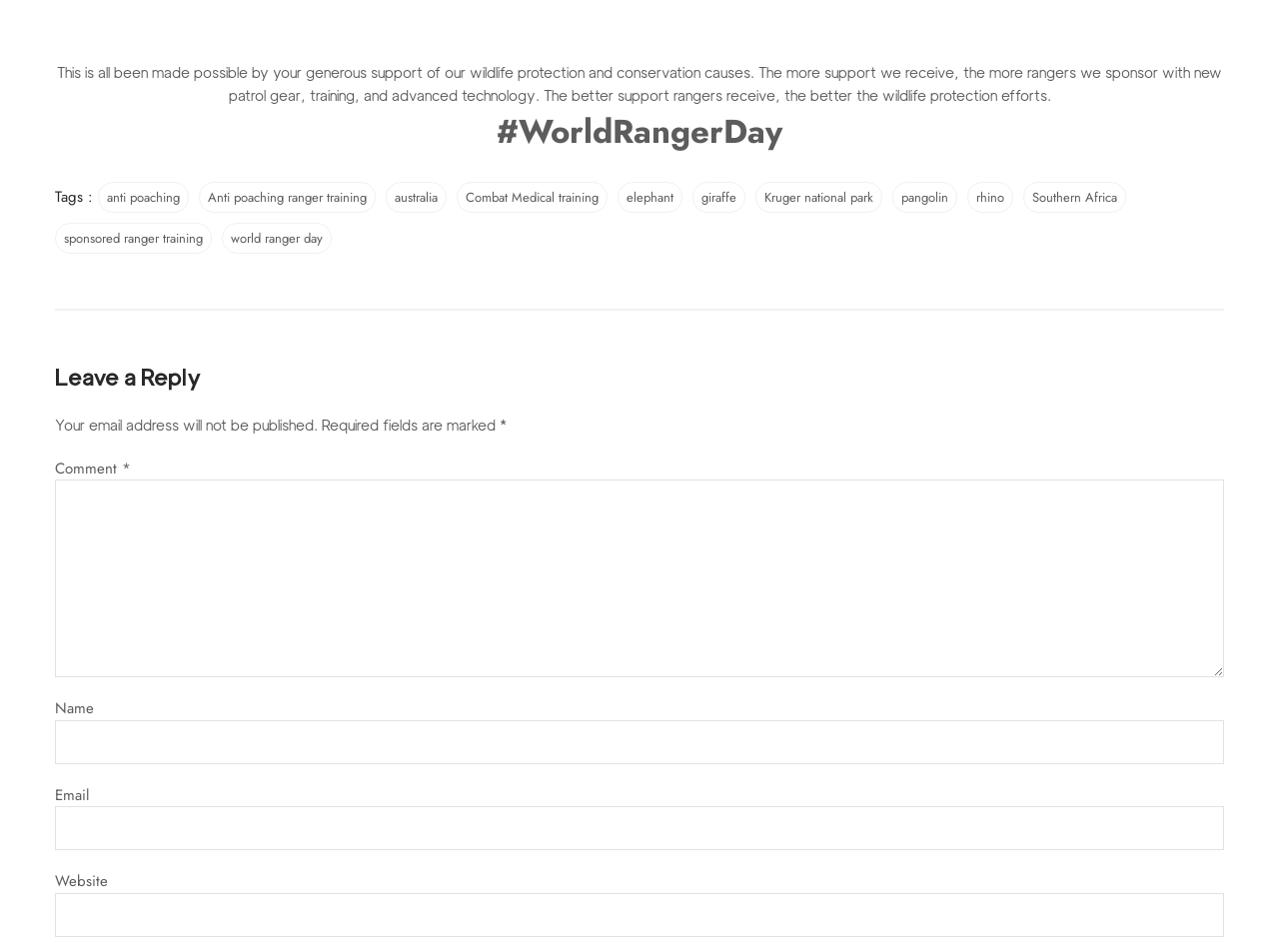Highlight the bounding box coordinates of the element that should be clicked to carry out the following instruction: "Click on link world ranger day". The coordinates must be given as four float numbers ranging from 0 to 1, i.e., [left, top, right, bottom].

[0.173, 0.234, 0.259, 0.266]